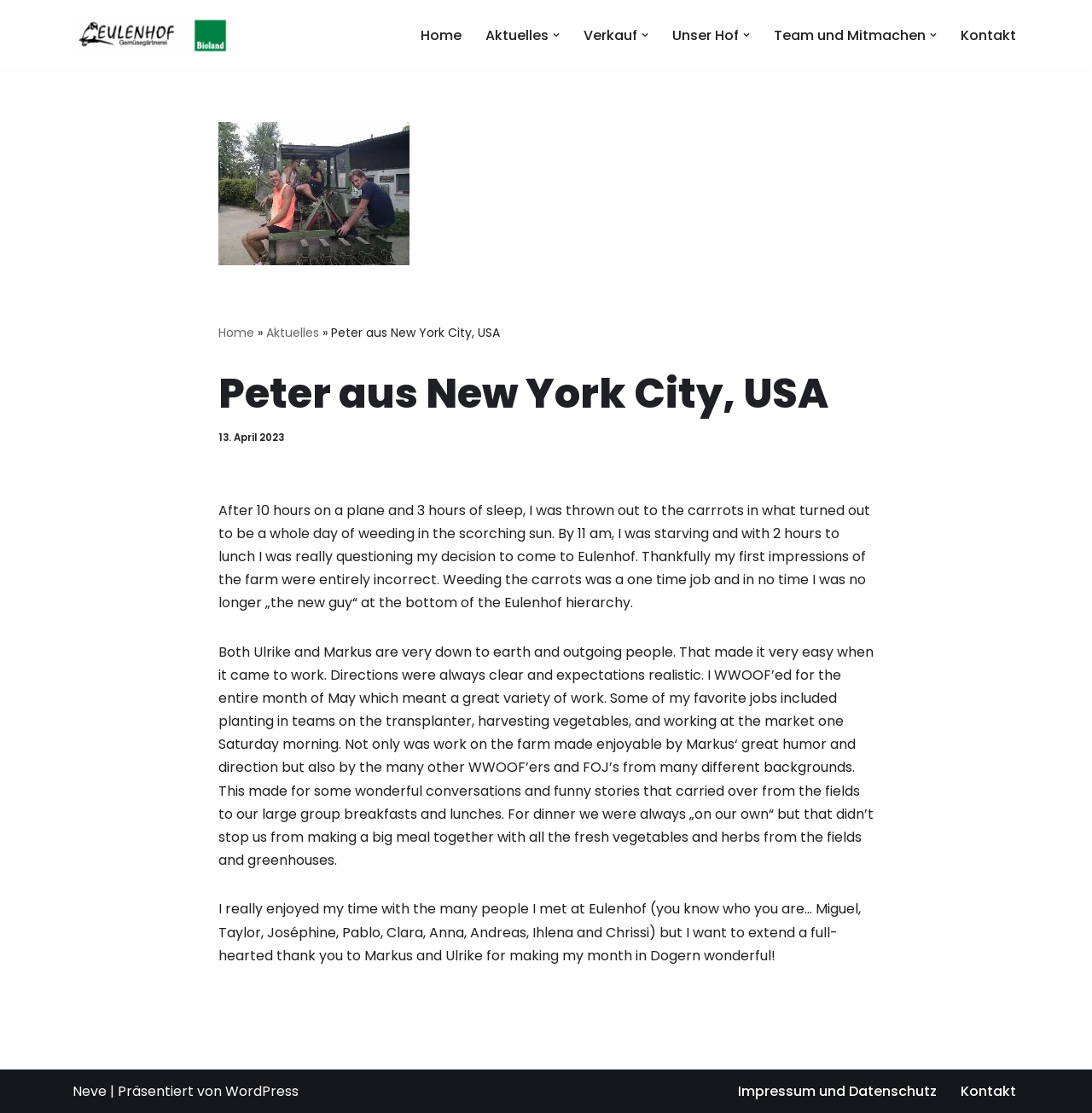Could you highlight the region that needs to be clicked to execute the instruction: "Check the 'Impressum und Datenschutz' in the footer menu"?

[0.676, 0.97, 0.858, 0.99]